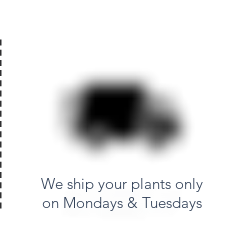Deliver an in-depth description of the image, highlighting major points.

The image features a blurred silhouette of a delivery truck, accompanied by the text, "We ship your plants only on Mondays & Tuesdays." This conveys important logistical information for customers shopping for plants, emphasizing the specific shipping days for their orders. The visual element of the truck indicates a focus on delivery services, reinforcing the idea that plant purchases will be handled with care and precision, tailored around a set schedule to ensure quality and availability.